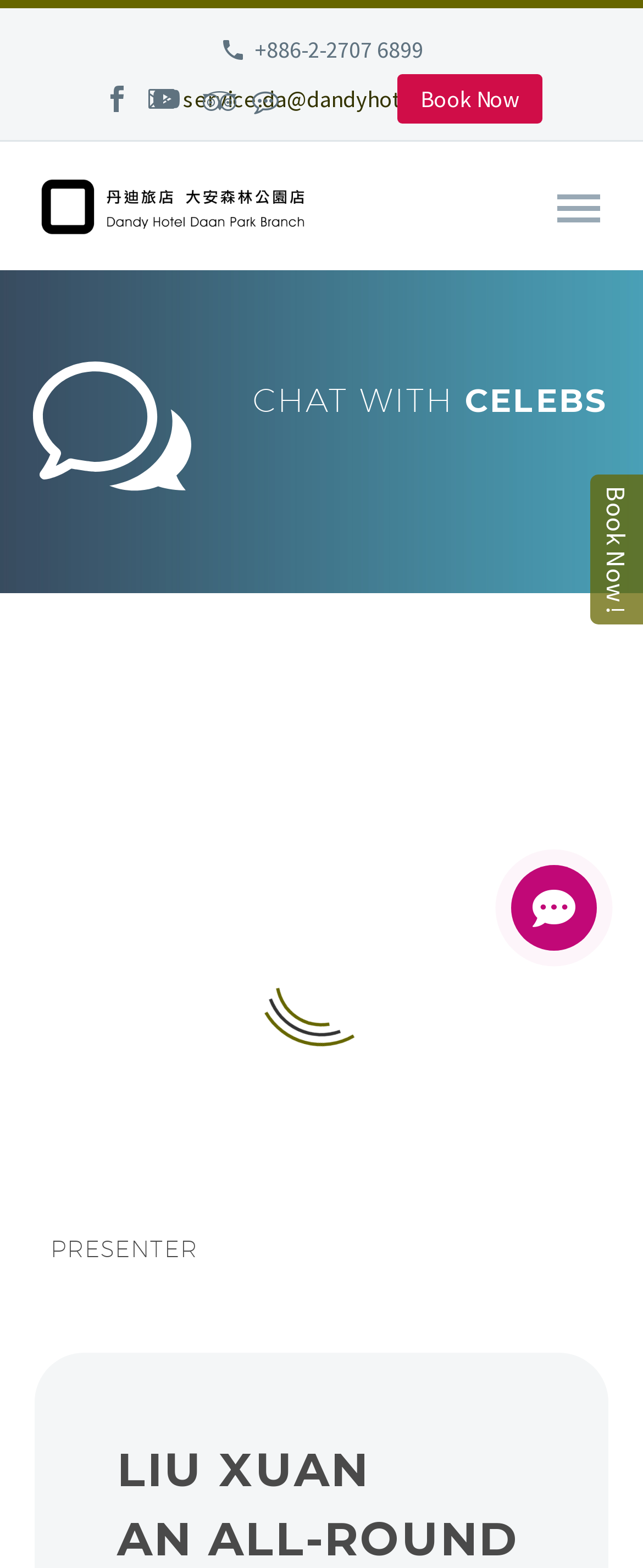Can you specify the bounding box coordinates of the area that needs to be clicked to fulfill the following instruction: "Open the primary menu"?

[0.854, 0.117, 0.946, 0.149]